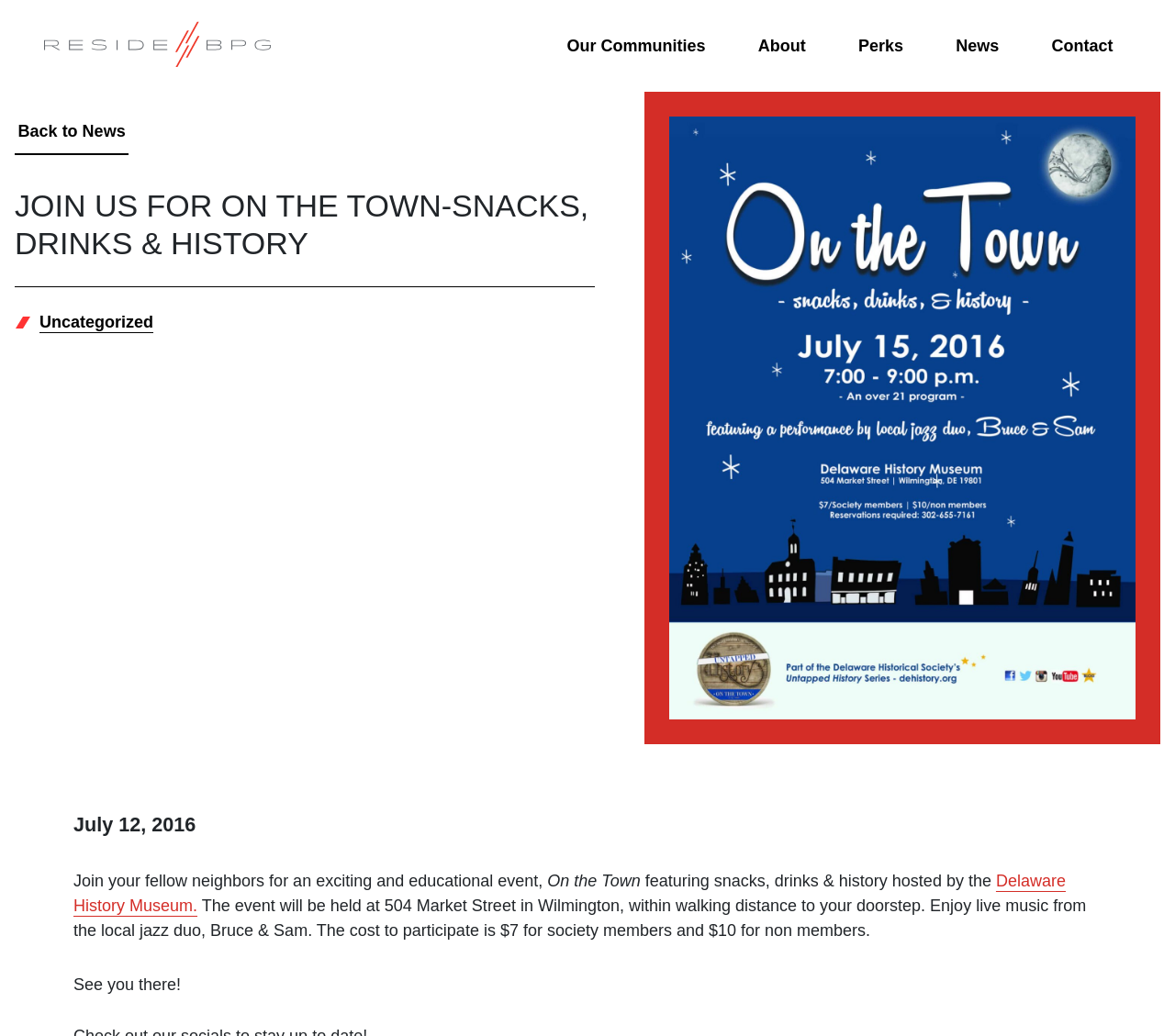Determine the bounding box coordinates of the clickable element necessary to fulfill the instruction: "Click the 'Back to News' link". Provide the coordinates as four float numbers within the 0 to 1 range, i.e., [left, top, right, bottom].

[0.012, 0.105, 0.11, 0.15]